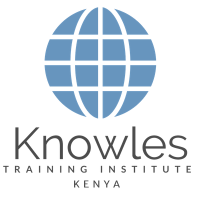What is the institute's commitment reflected in the logo?
Based on the screenshot, respond with a single word or phrase.

Fostering skill development